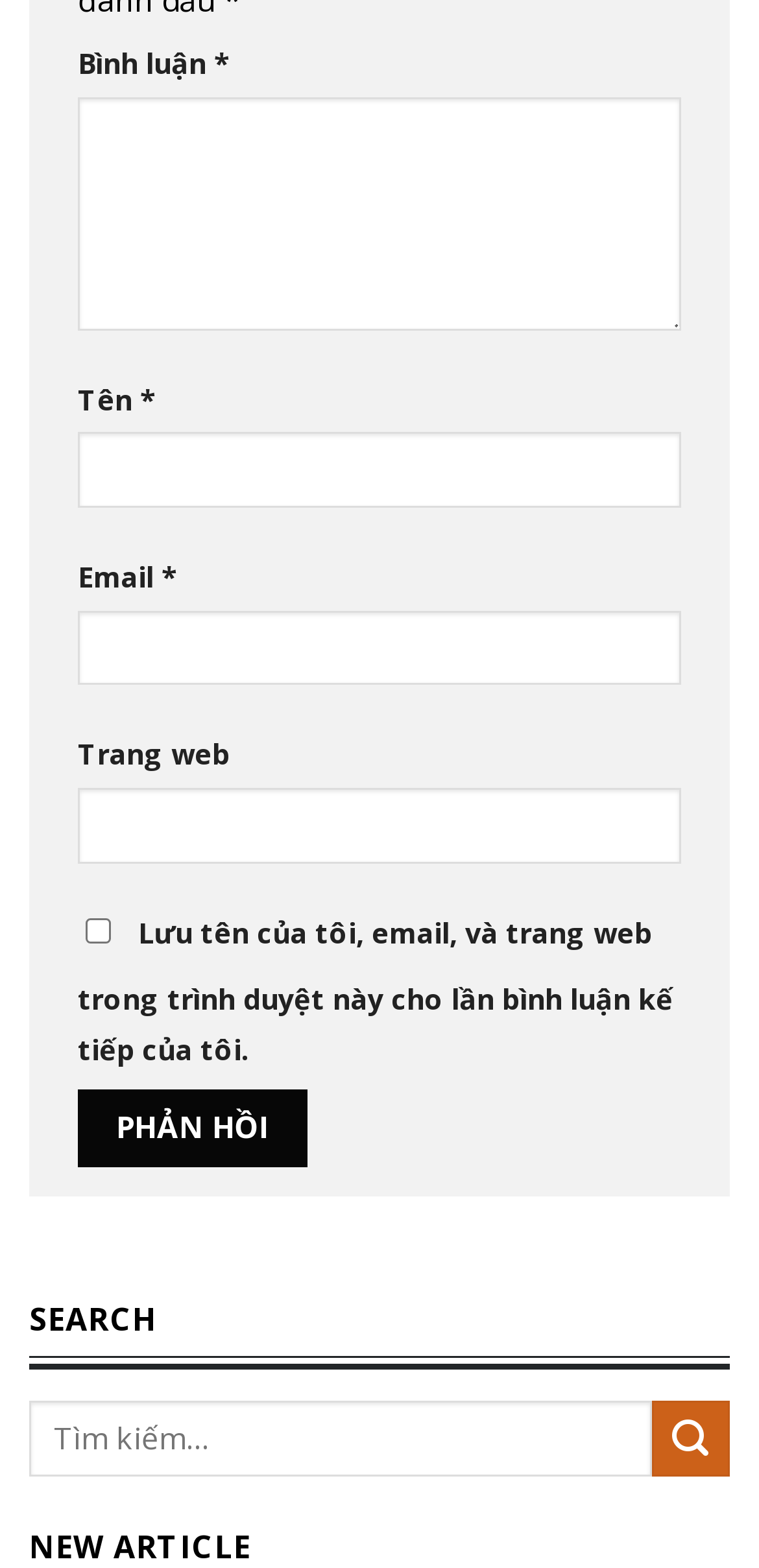From the webpage screenshot, predict the bounding box of the UI element that matches this description: "aria-label="Submit"".

[0.859, 0.893, 0.962, 0.941]